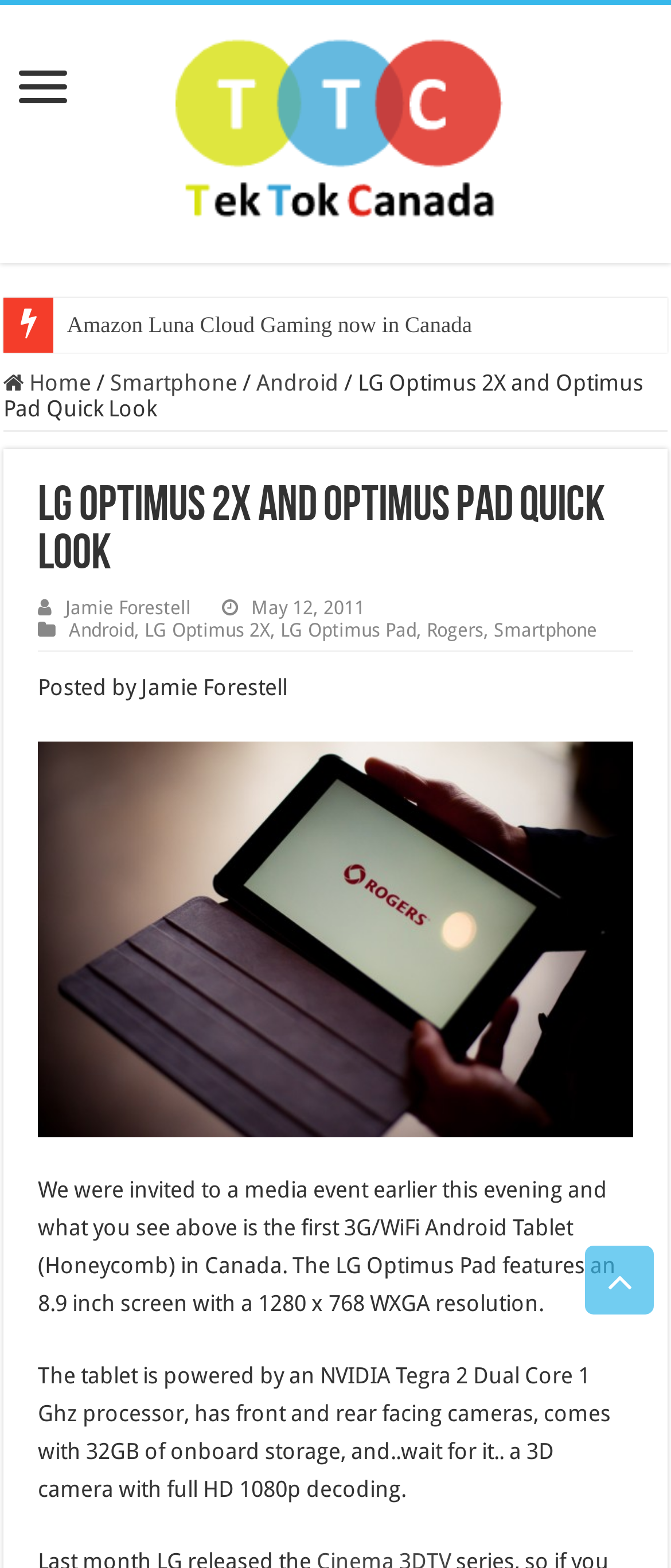Please specify the bounding box coordinates in the format (top-left x, top-left y, bottom-right x, bottom-right y), with values ranging from 0 to 1. Identify the bounding box for the UI component described as follows: LG Optimus Pad

[0.418, 0.395, 0.62, 0.409]